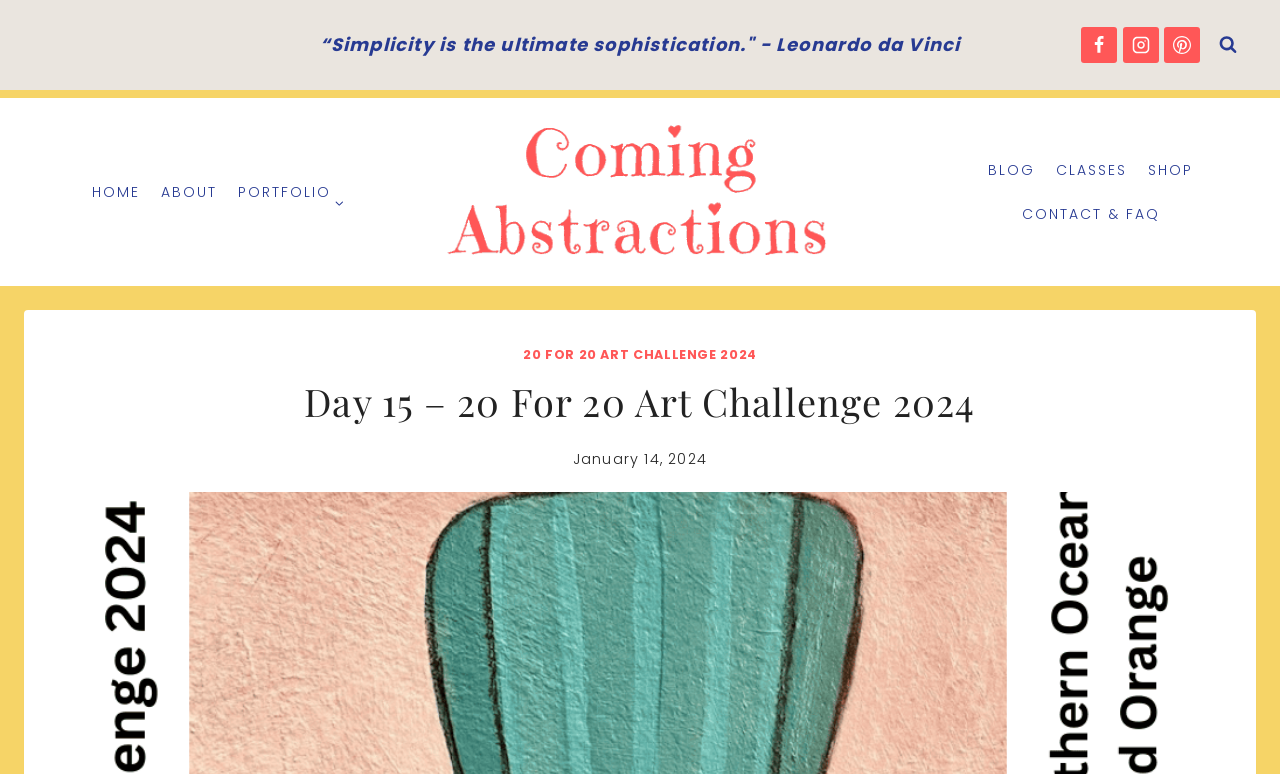Determine the bounding box for the described HTML element: "Contact & FAQ". Ensure the coordinates are four float numbers between 0 and 1 in the format [left, top, right, bottom].

[0.79, 0.248, 0.914, 0.306]